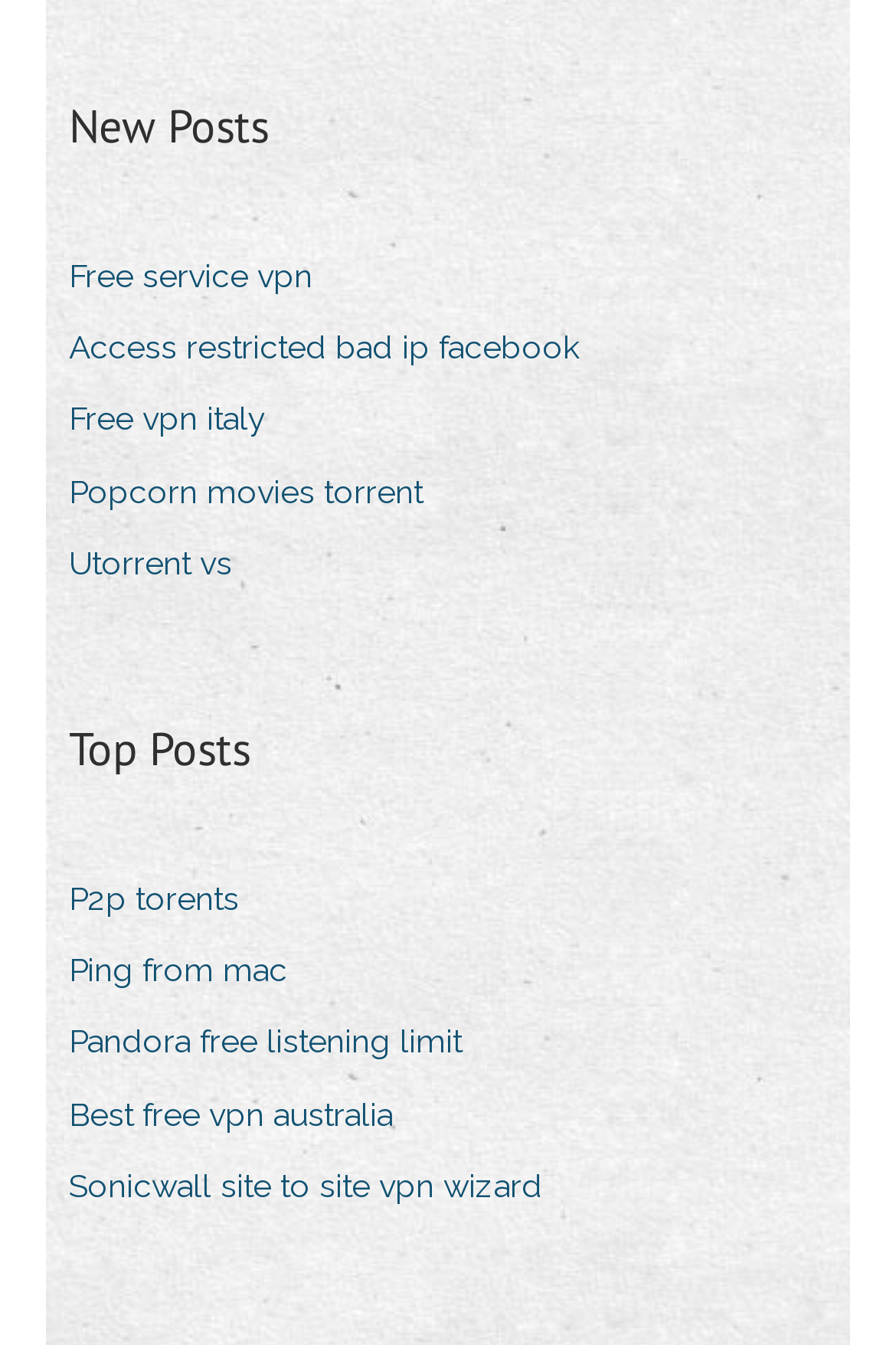Pinpoint the bounding box coordinates of the element that must be clicked to accomplish the following instruction: "Access free service vpn". The coordinates should be in the format of four float numbers between 0 and 1, i.e., [left, top, right, bottom].

[0.077, 0.183, 0.387, 0.229]